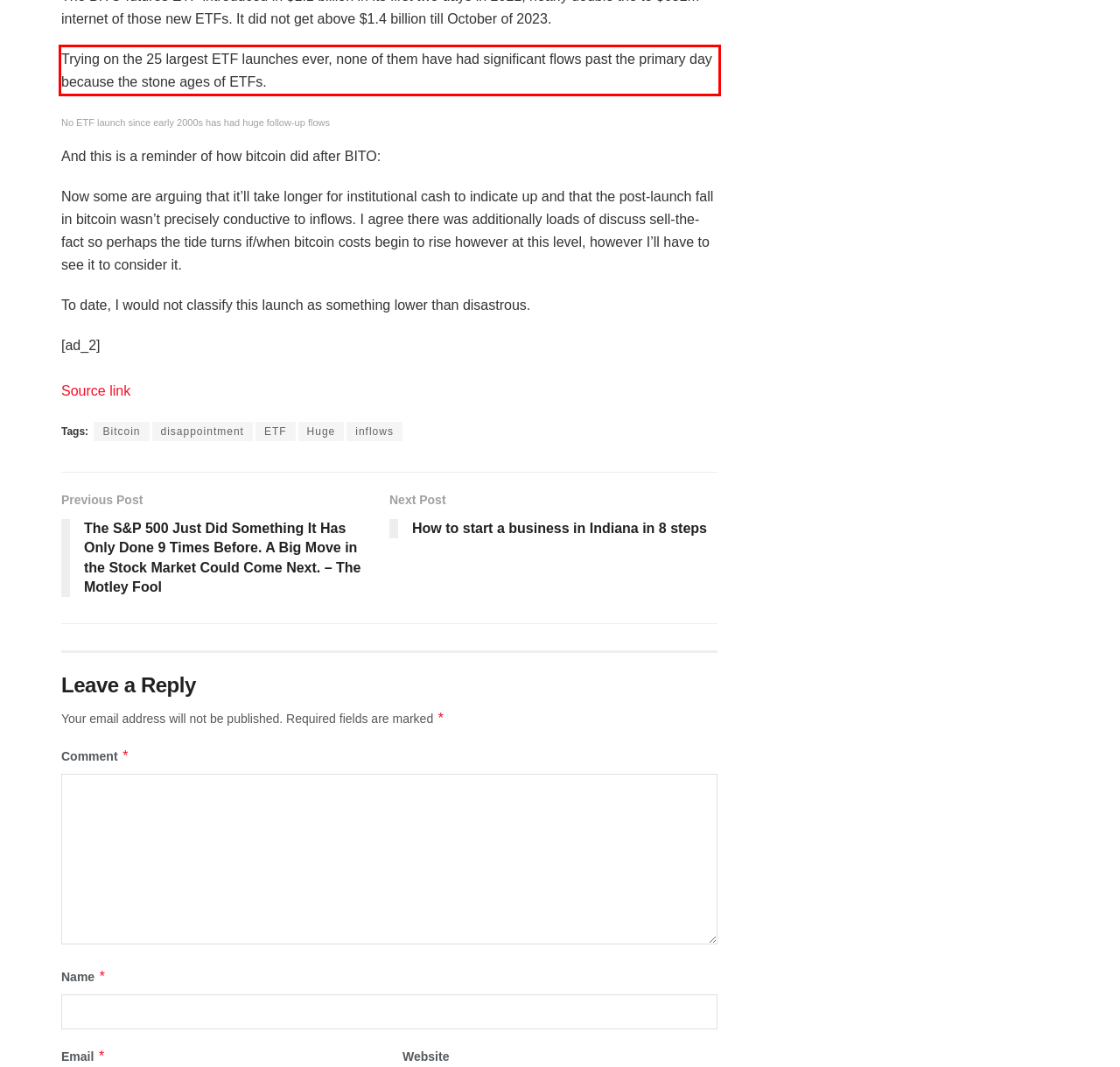Using OCR, extract the text content found within the red bounding box in the given webpage screenshot.

Trying on the 25 largest ETF launches ever, none of them have had significant flows past the primary day because the stone ages of ETFs.